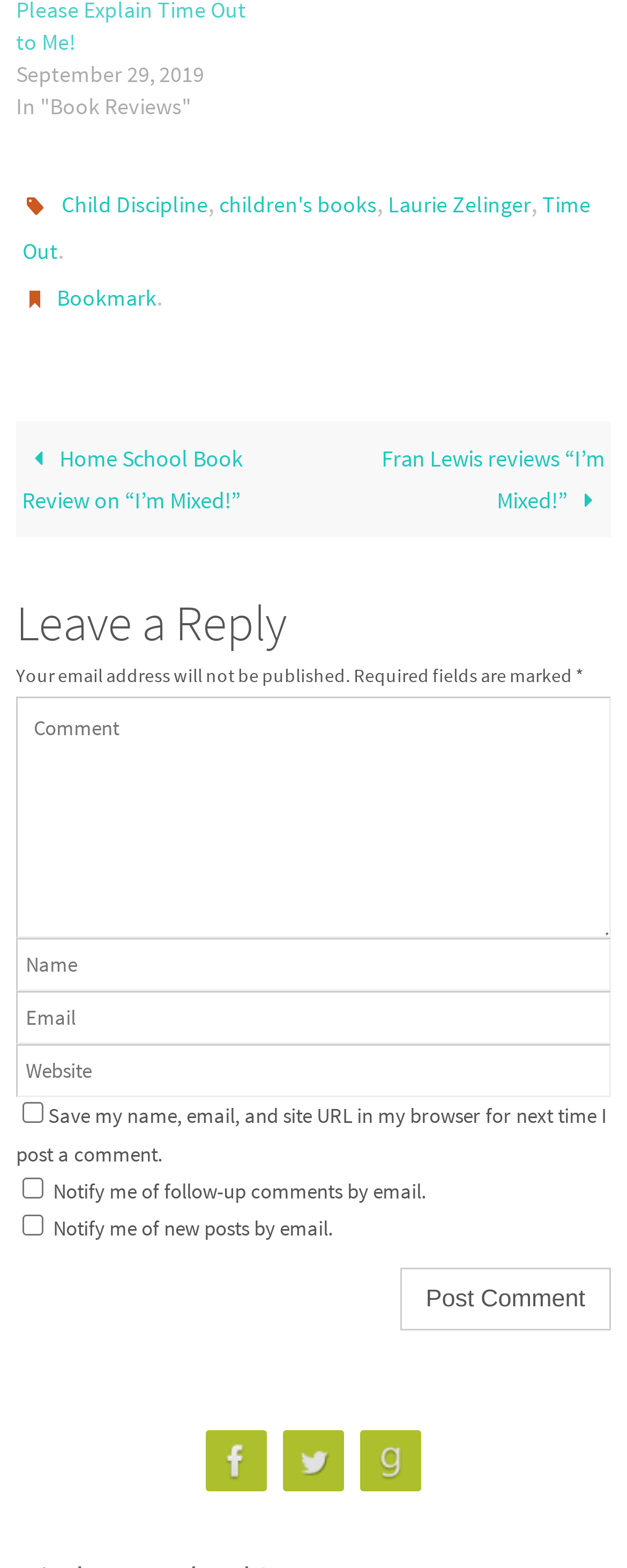Find and provide the bounding box coordinates for the UI element described here: "Time Out". The coordinates should be given as four float numbers between 0 and 1: [left, top, right, bottom].

[0.036, 0.121, 0.942, 0.17]